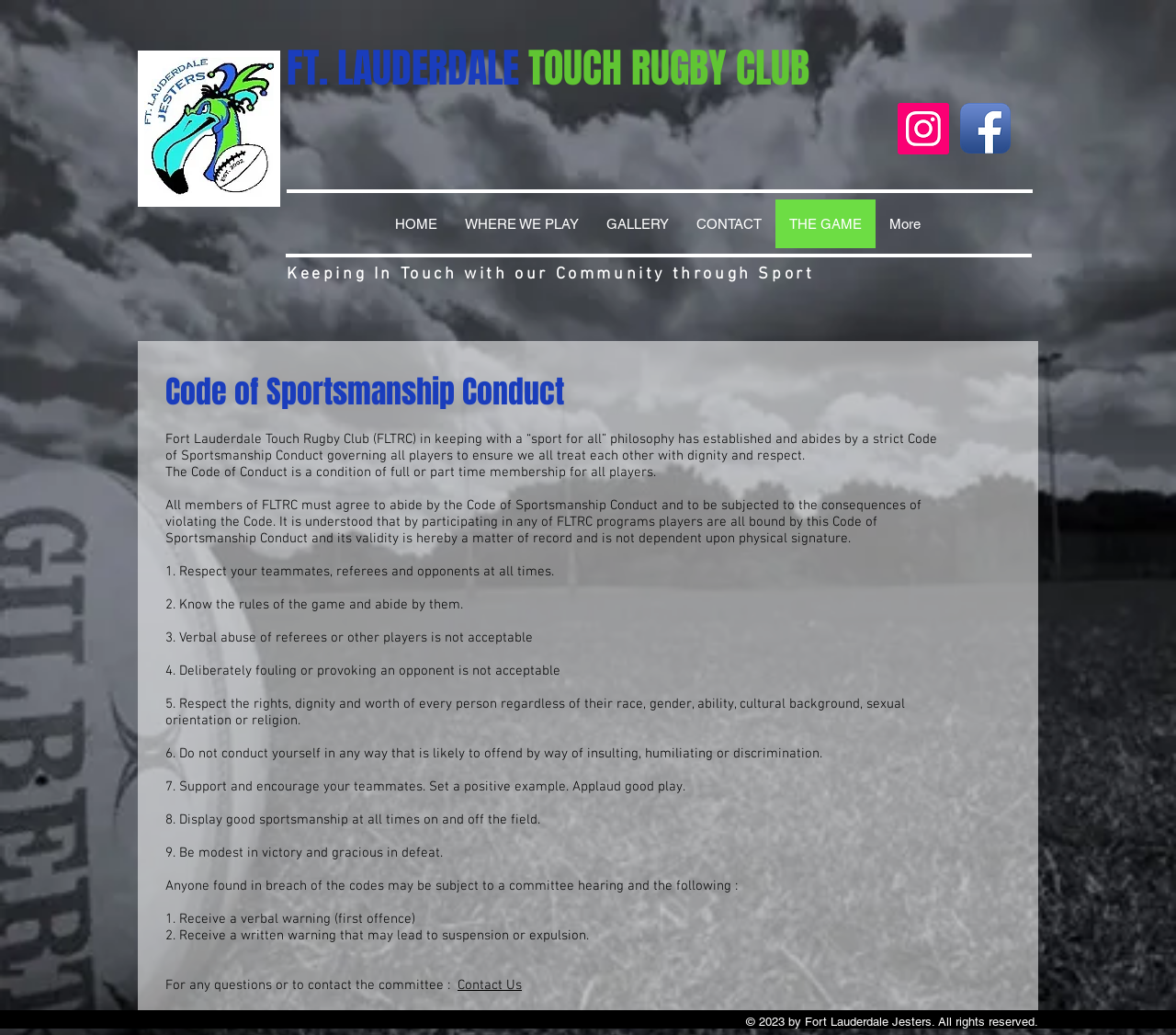Determine the bounding box for the UI element that matches this description: "Contact Us".

[0.389, 0.944, 0.444, 0.96]